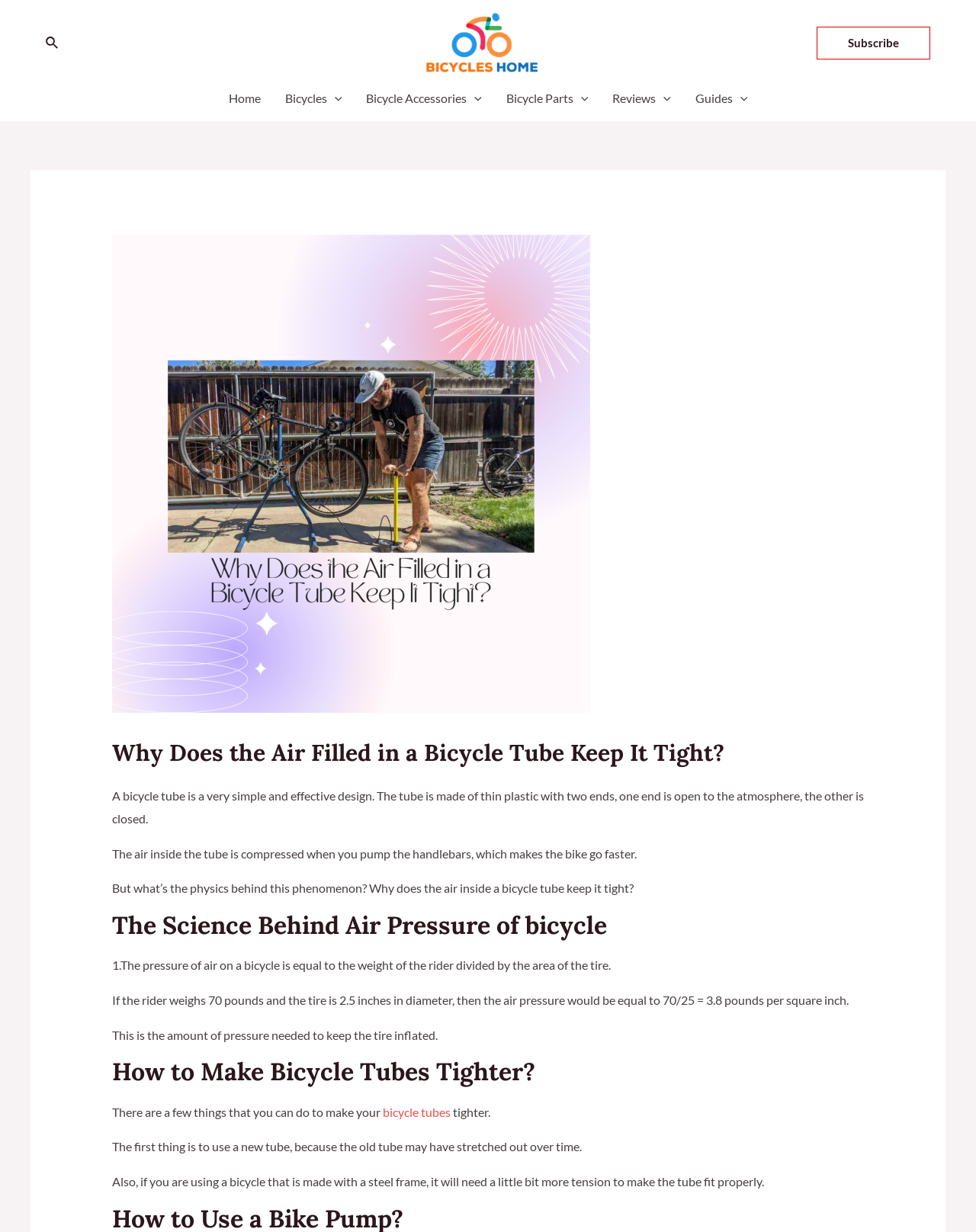Summarize the contents and layout of the webpage in detail.

This webpage is about explaining why the air filled in a bicycle tube keeps it tight. At the top left corner, there is a search icon link with a small image next to it. To the right of the search icon, there is a logo link with a larger image. On the top right corner, there is a subscribe link. Below the logo, there is a site navigation menu with links to different sections, including Home, Bicycles, Bicycle Accessories, Bicycle Parts, Reviews, and Guides. Each of these links has a menu toggle icon next to it.

The main content of the webpage is divided into sections with headings. The first section has a heading "Why Does the Air Filled in a Bicycle Tube Keep It Tight?" and includes a brief introduction to the topic. Below the introduction, there are three paragraphs of text explaining the concept in simple terms.

The next section has a heading "The Science Behind Air Pressure of bicycle" and explains the physics behind the phenomenon. This section includes three paragraphs of text with some mathematical calculations.

The following section has a heading "How to Make Bicycle Tubes Tighter?" and provides some tips on how to make bicycle tubes tighter. This section includes two paragraphs of text with a link to "bicycle tubes" in the middle.

The final section has a heading "How to Use a Bike Pump?" but the text is cut off at the bottom of the page. Throughout the webpage, there are no images other than the search icon, logo, and menu toggle icons.